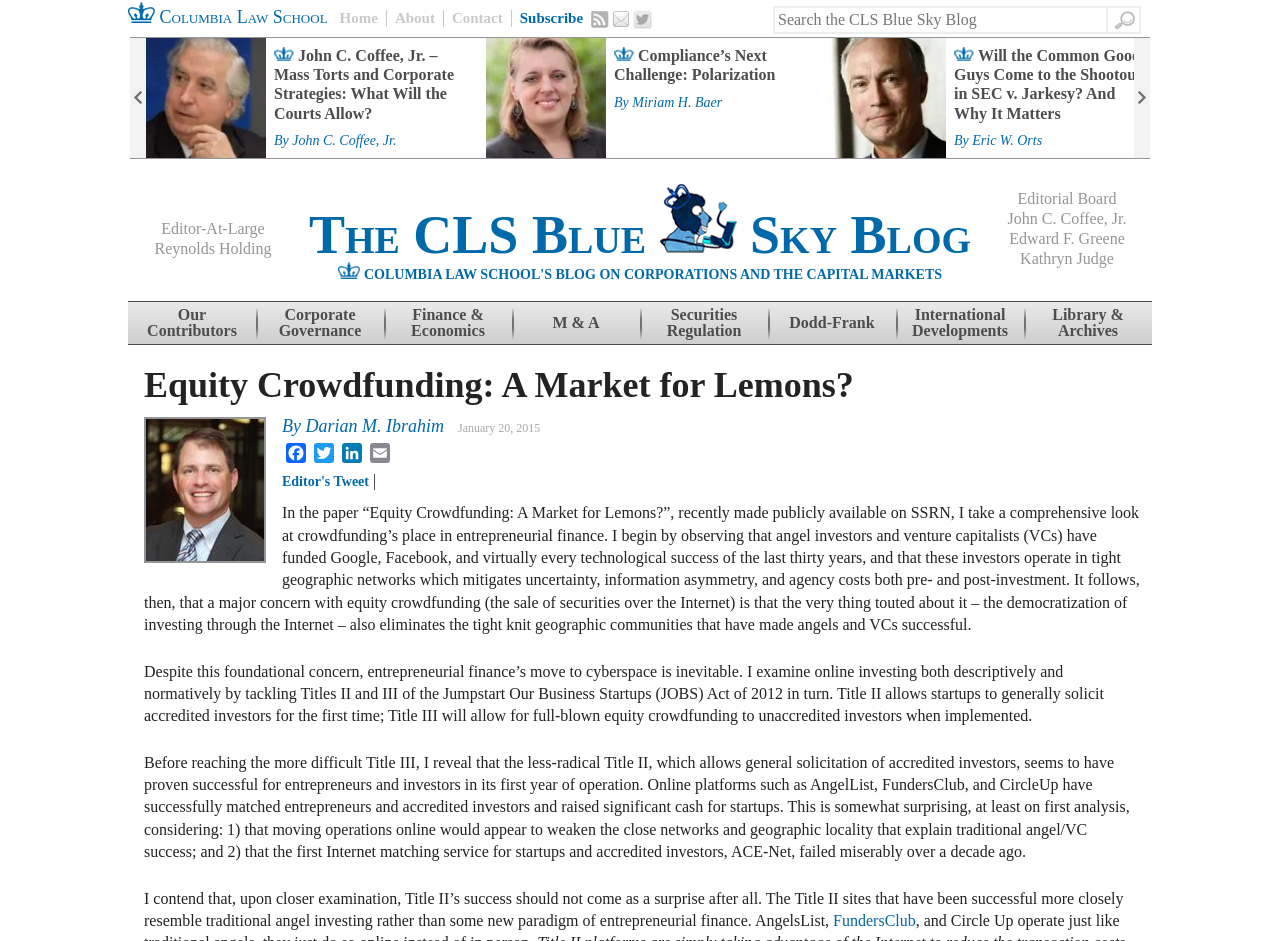Determine the bounding box coordinates for the element that should be clicked to follow this instruction: "Learn about Corporate Governance". The coordinates should be given as four float numbers between 0 and 1, in the format [left, top, right, bottom].

[0.2, 0.321, 0.3, 0.366]